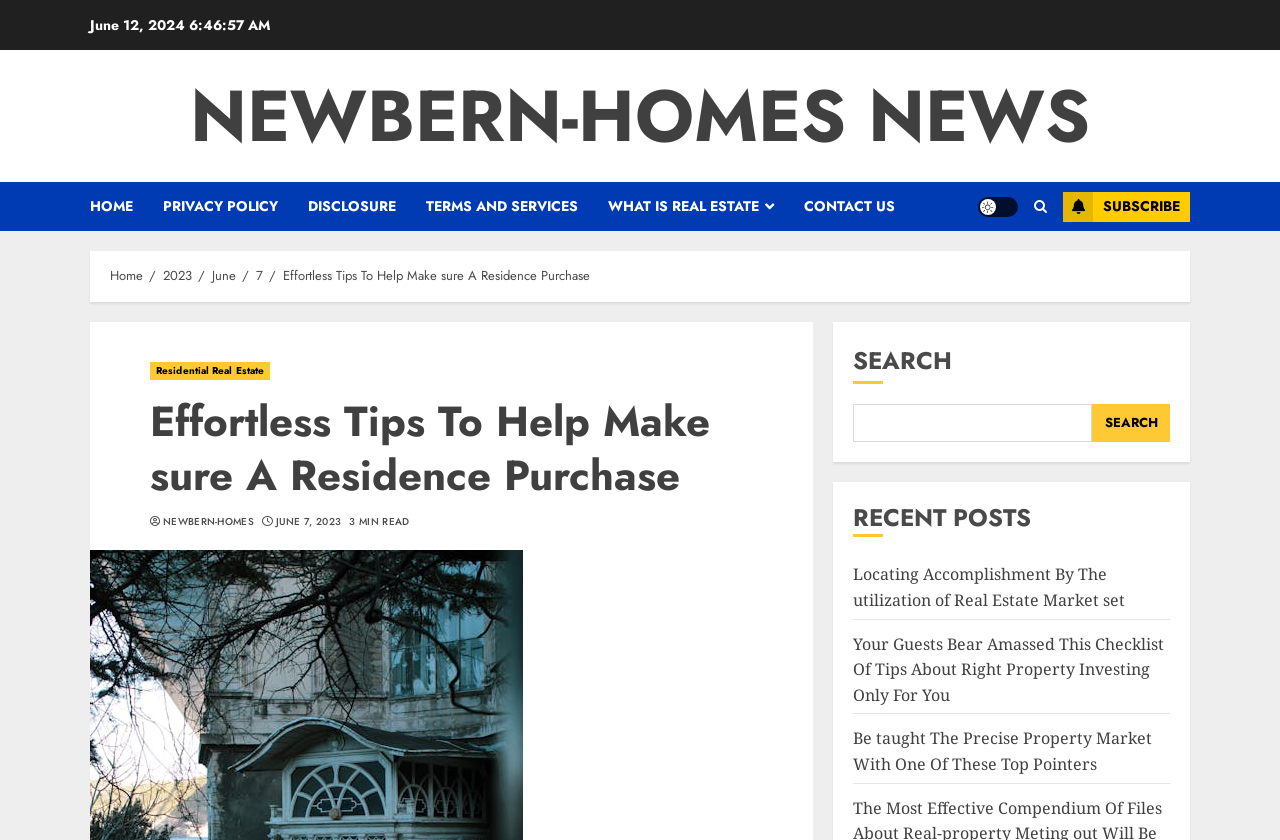Respond to the following question with a brief word or phrase:
How many minutes does it take to read the current post?

3 MIN